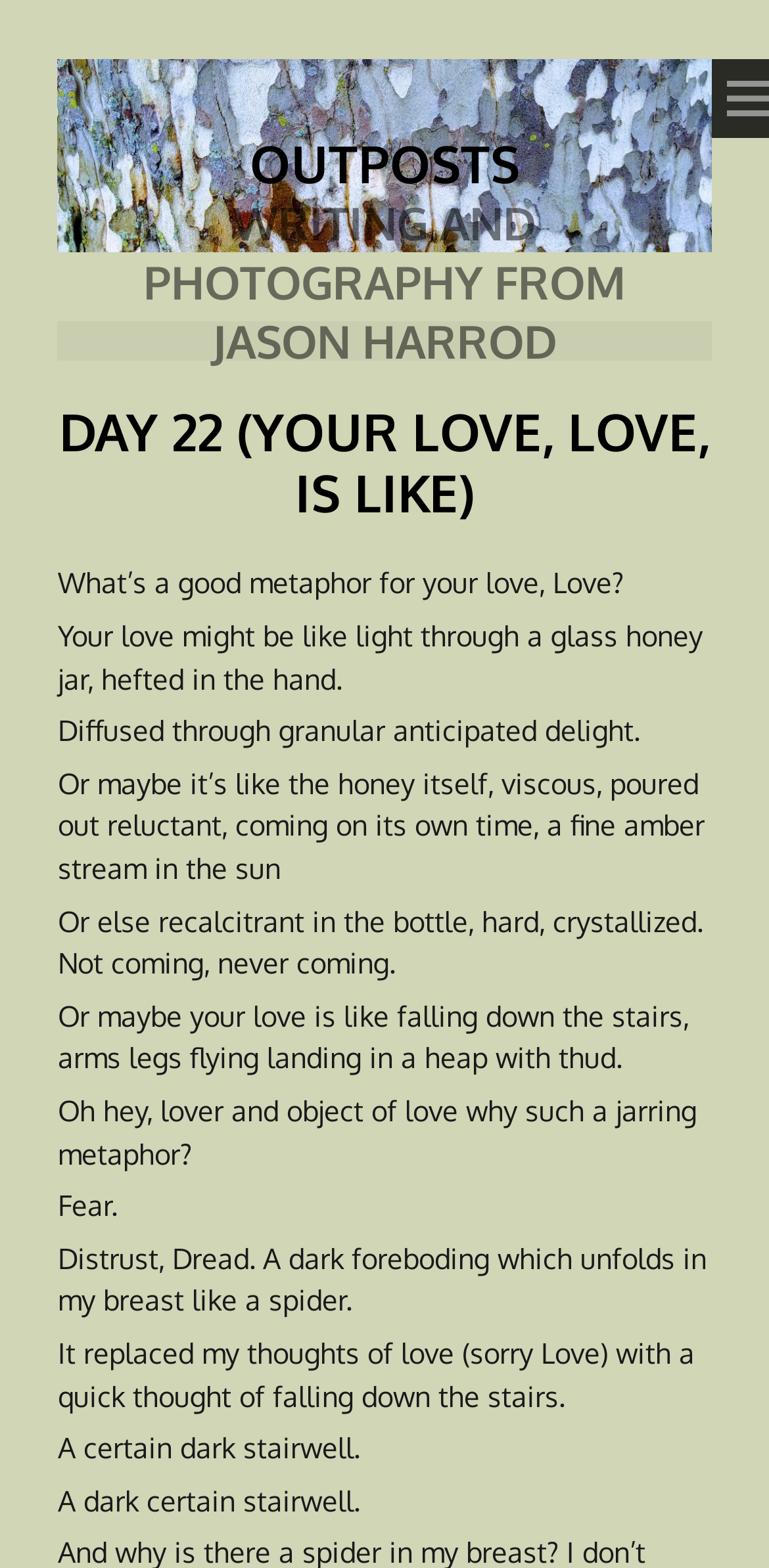Give an in-depth explanation of the webpage layout and content.

The webpage appears to be a blog post or an article from "Outposts" by Jason Harrod, a writer and photographer. At the top of the page, there is a large heading "OUTPOSTS" with a link to the same name, followed by a smaller heading "WRITING AND PHOTOGRAPHY FROM JASON HARROD". 

Below these headings, there is a prominent header "DAY 22 (YOUR LOVE, LOVE, IS LIKE)" which is centered on the page. Underneath this header, there is a series of paragraphs of text, each describing a metaphor for love. The text is arranged in a single column, with each paragraph flowing into the next. The paragraphs are quite poetic, using vivid imagery to describe the metaphors, such as comparing love to light through a glass honey jar, or to falling down the stairs. The text is quite dense, with no images or other elements breaking up the flow of the paragraphs.